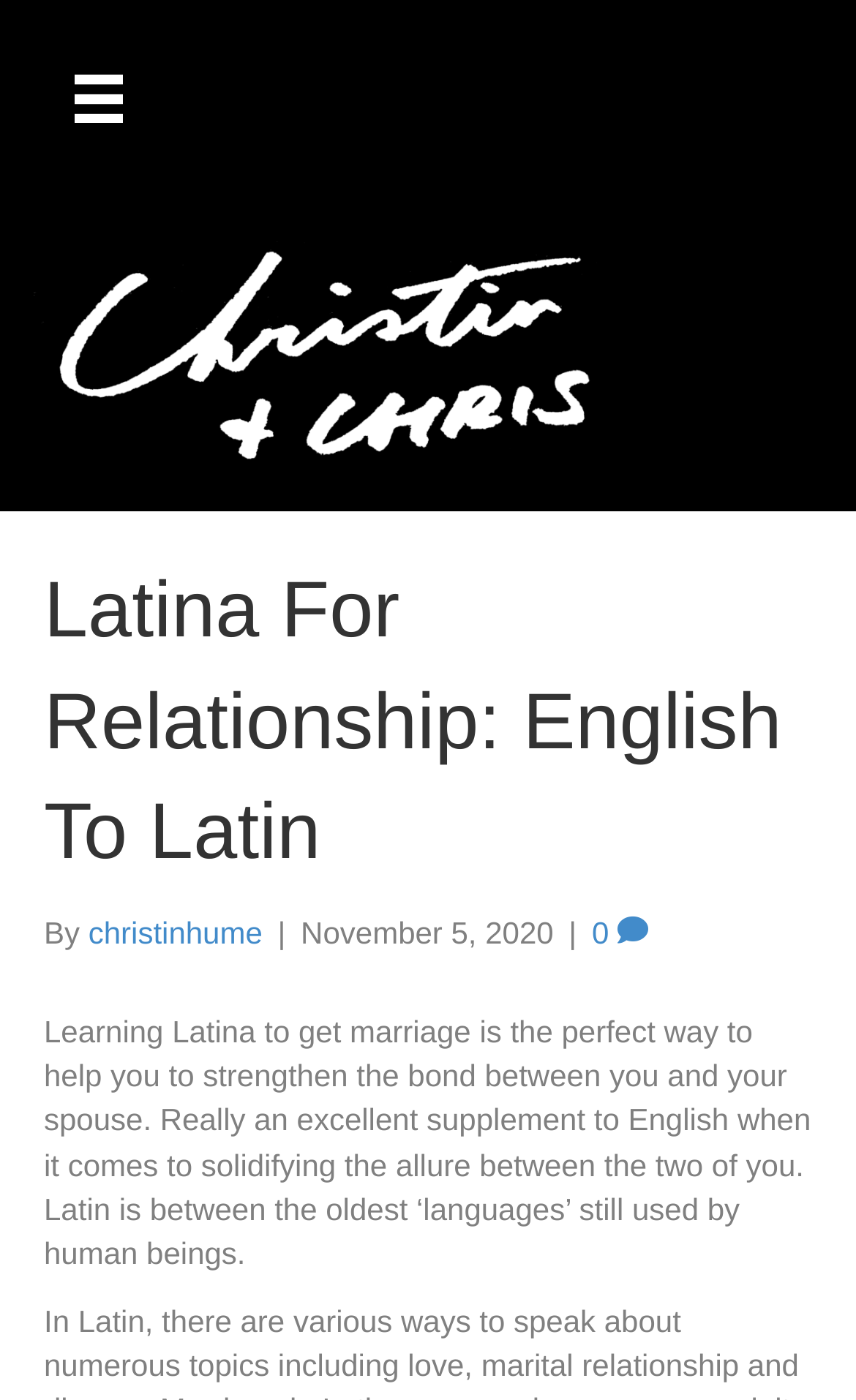What is the date mentioned on the webpage?
Provide a short answer using one word or a brief phrase based on the image.

November 5, 2020